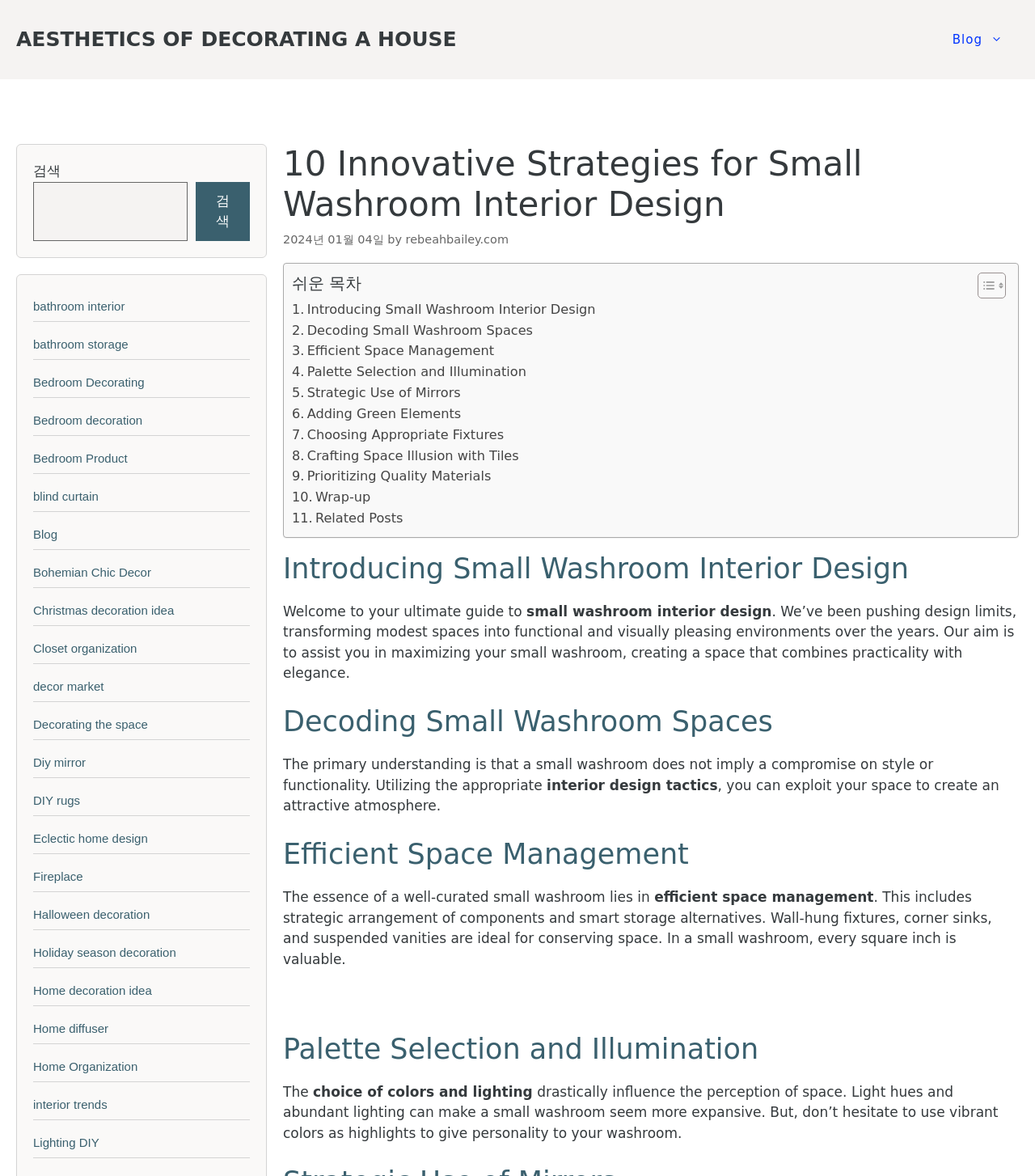Identify the bounding box of the HTML element described here: "Eclectic home design". Provide the coordinates as four float numbers between 0 and 1: [left, top, right, bottom].

[0.032, 0.707, 0.143, 0.718]